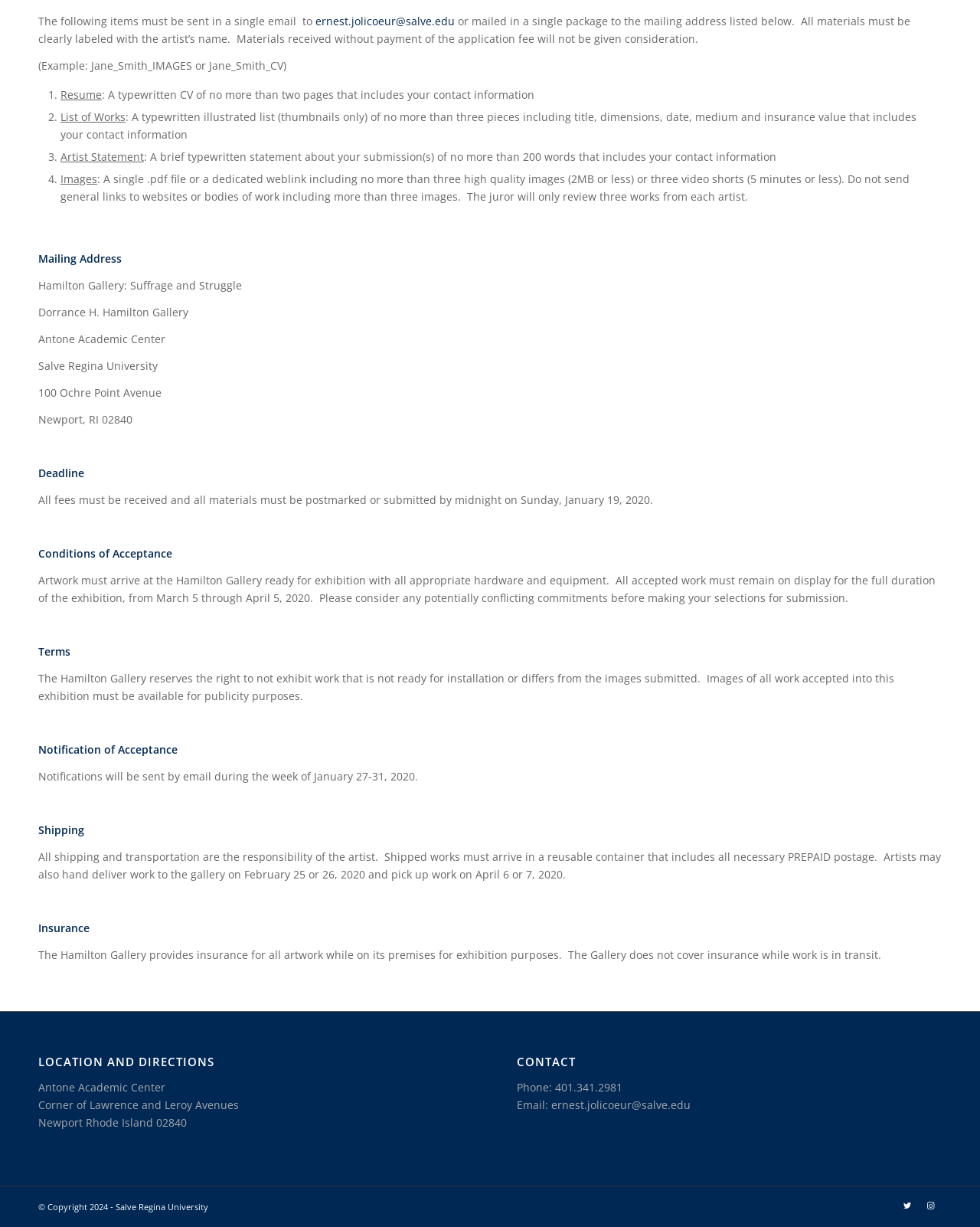Provide a brief response using a word or short phrase to this question:
What is the address of the gallery?

100 Ochre Point Avenue, Newport, RI 02840